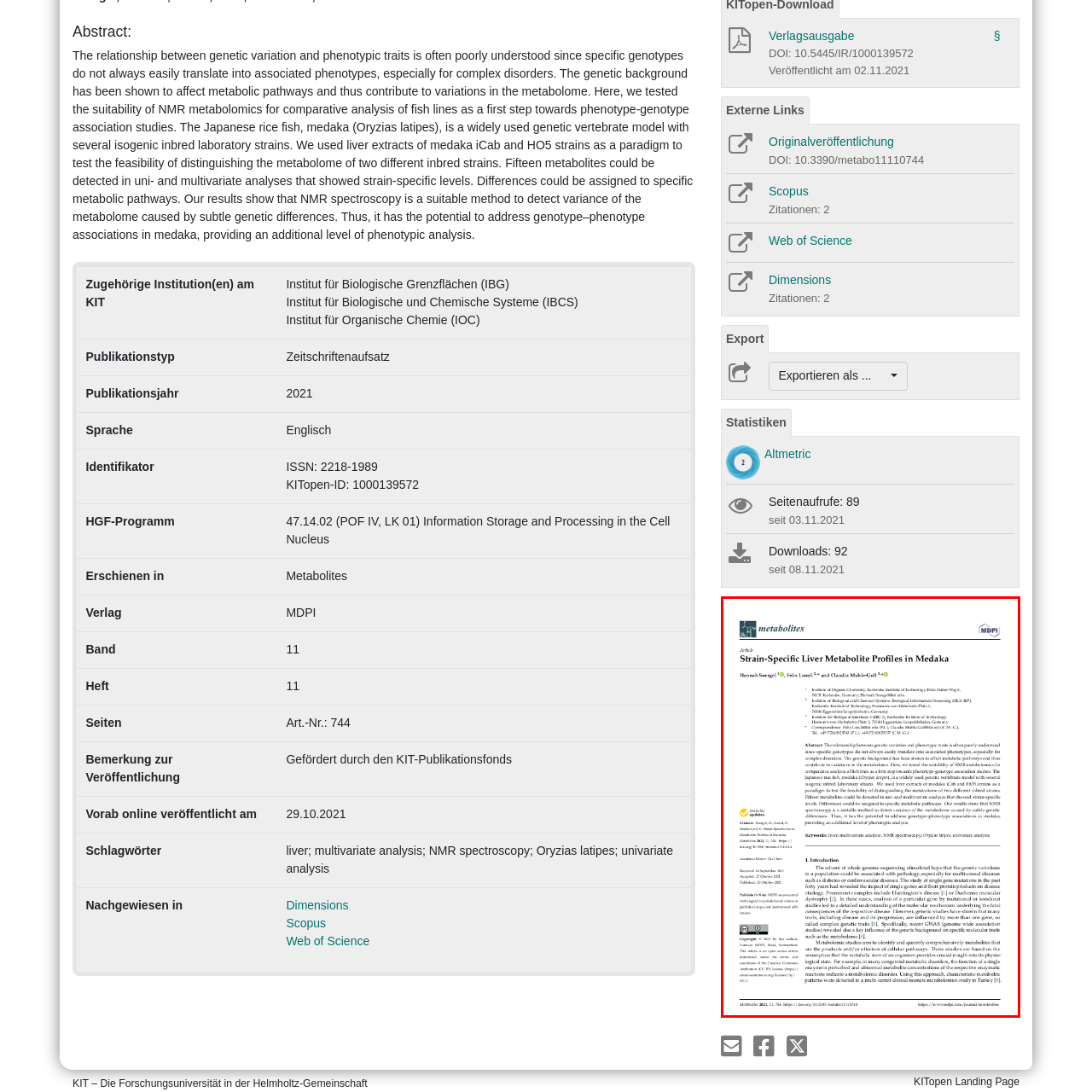What is the publication date of the article?
Look closely at the image highlighted by the red bounding box and give a comprehensive answer to the question.

The publication date is mentioned in the caption, specifying that the article was published on November 2, 2021.